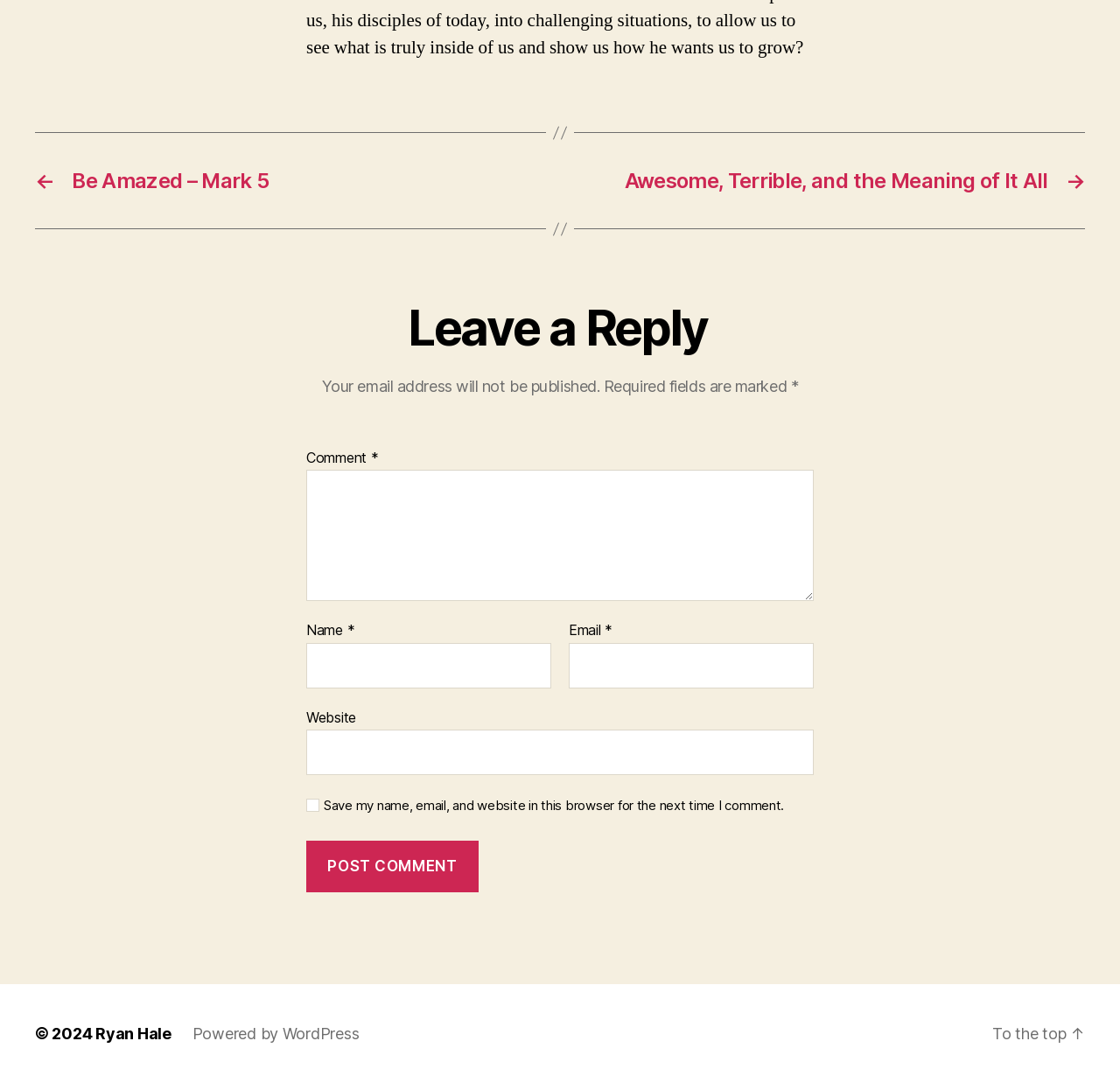Given the element description, predict the bounding box coordinates in the format (top-left x, top-left y, bottom-right x, bottom-right y). Make sure all values are between 0 and 1. Here is the element description: parent_node: Comment * name="comment"

[0.273, 0.434, 0.727, 0.555]